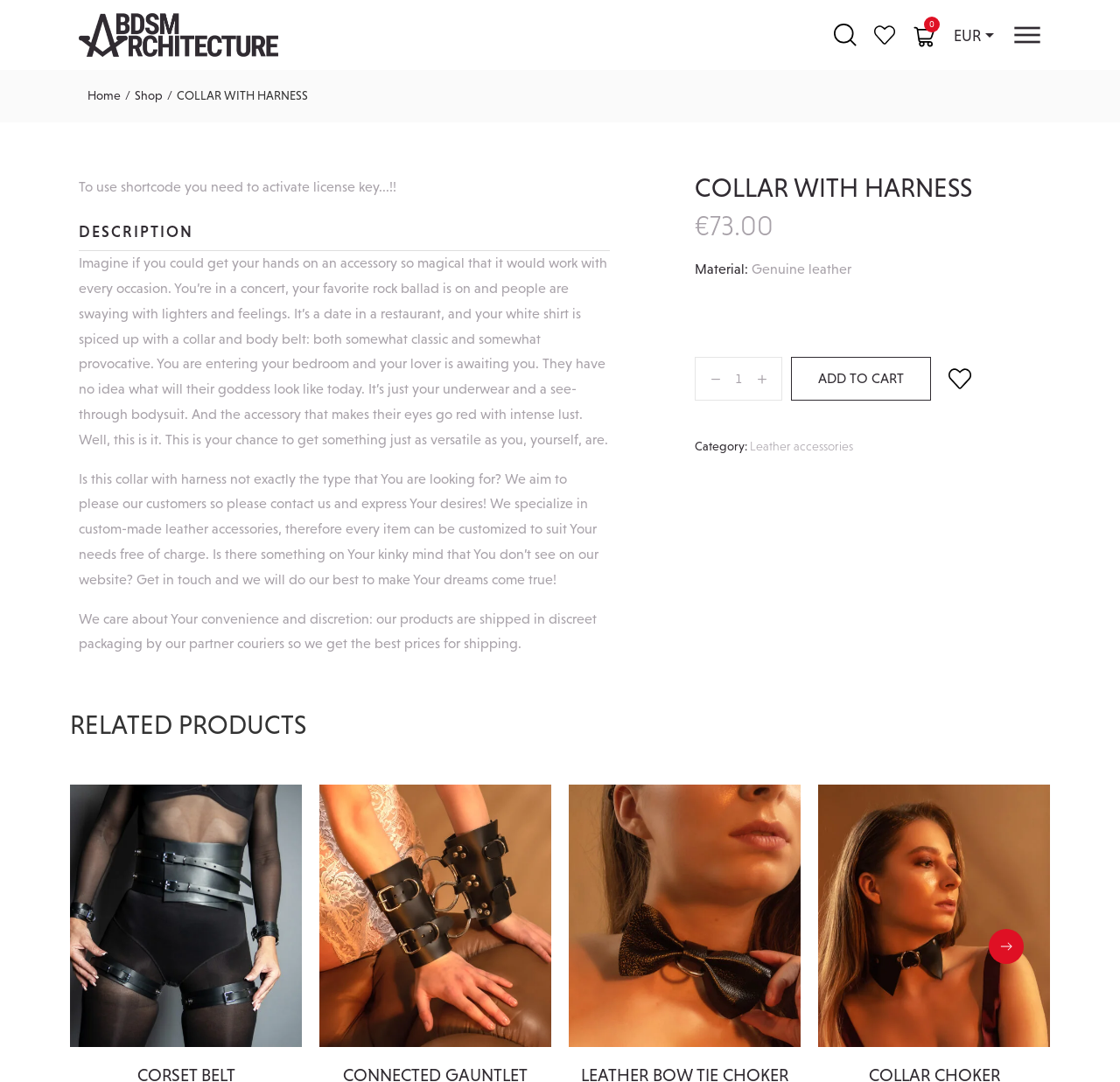Can you identify the bounding box coordinates of the clickable region needed to carry out this instruction: 'Check the recent post 'How to use Nvidia broadcast with OBS''? The coordinates should be four float numbers within the range of 0 to 1, stated as [left, top, right, bottom].

None